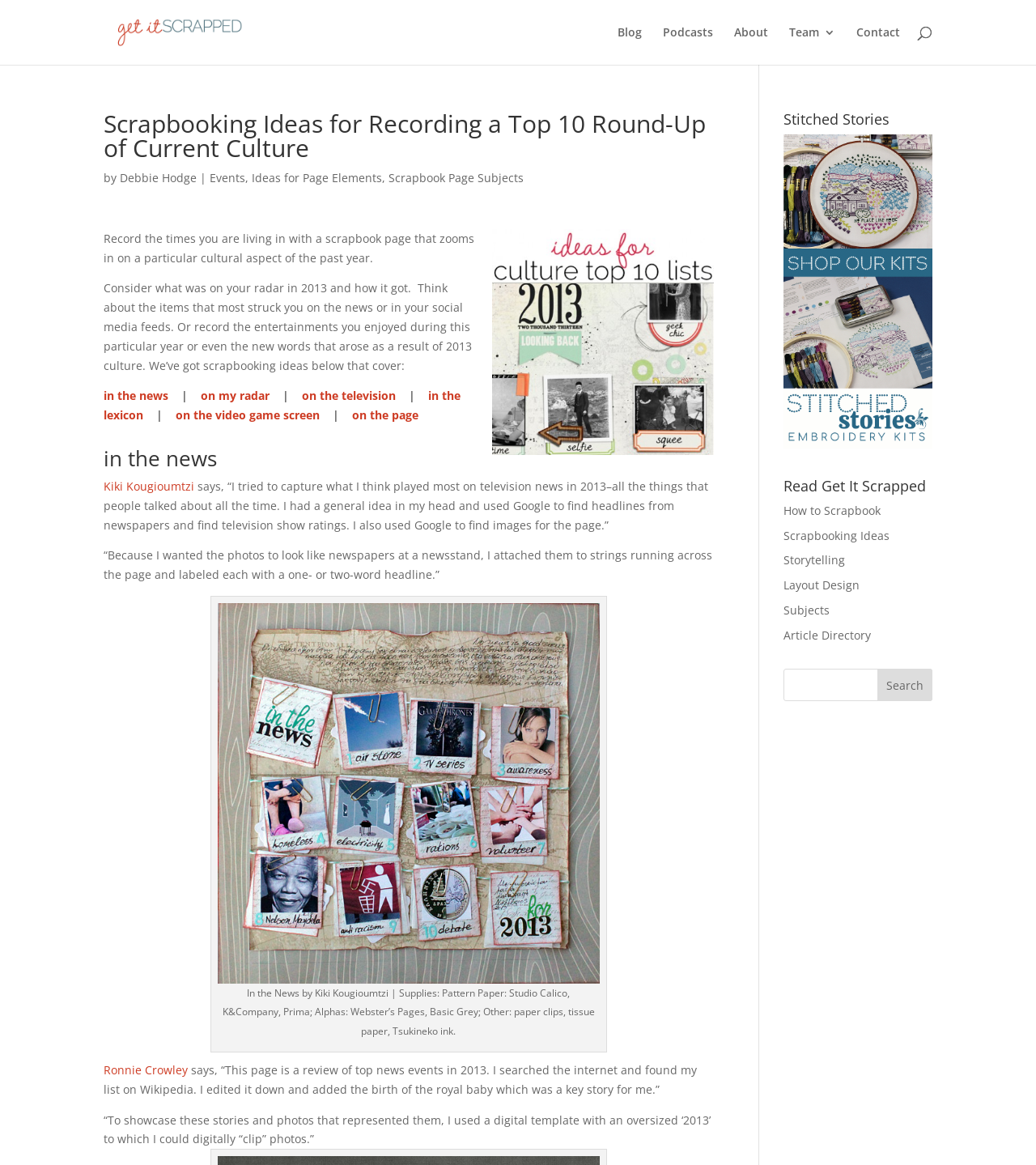Determine the bounding box for the HTML element described here: "on the video game screen". The coordinates should be given as [left, top, right, bottom] with each number being a float between 0 and 1.

[0.17, 0.35, 0.309, 0.363]